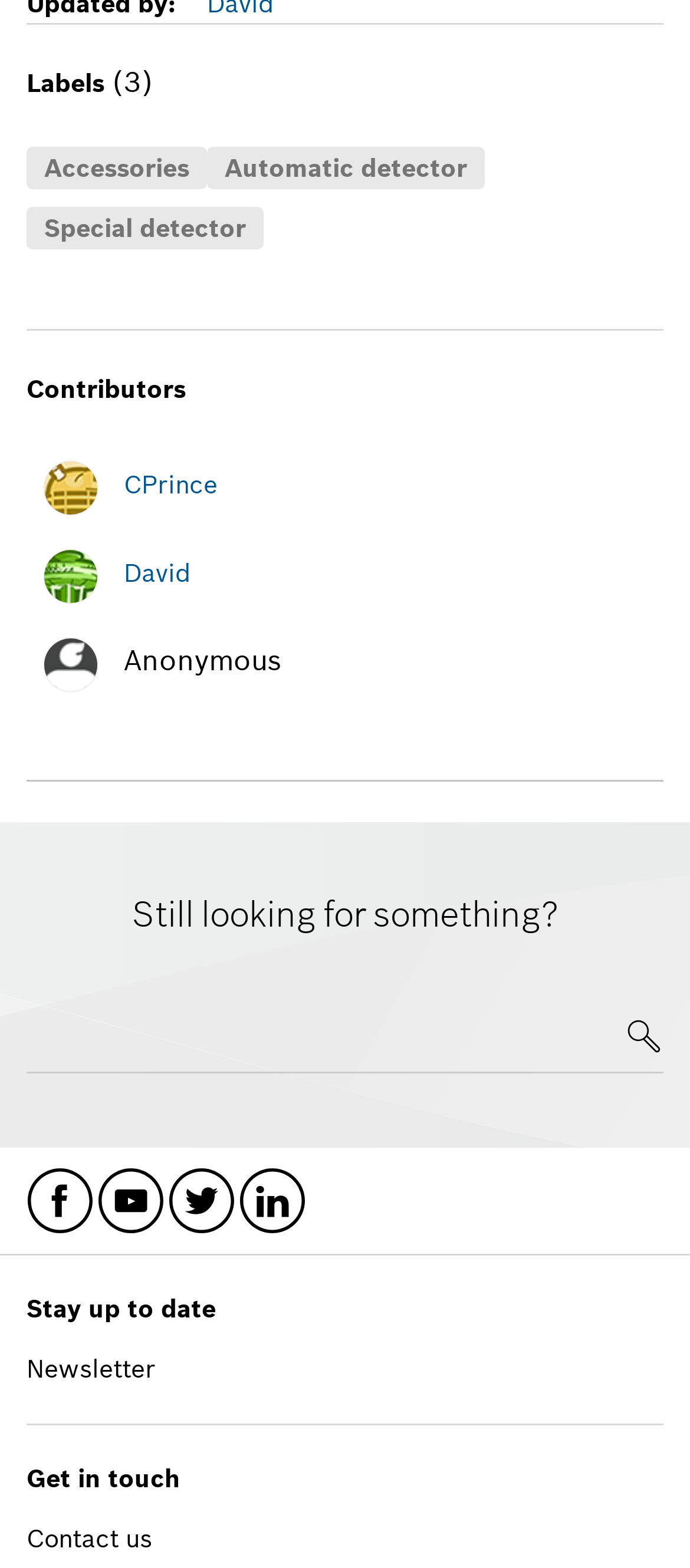How many social media links are available?
Refer to the image and provide a one-word or short phrase answer.

4